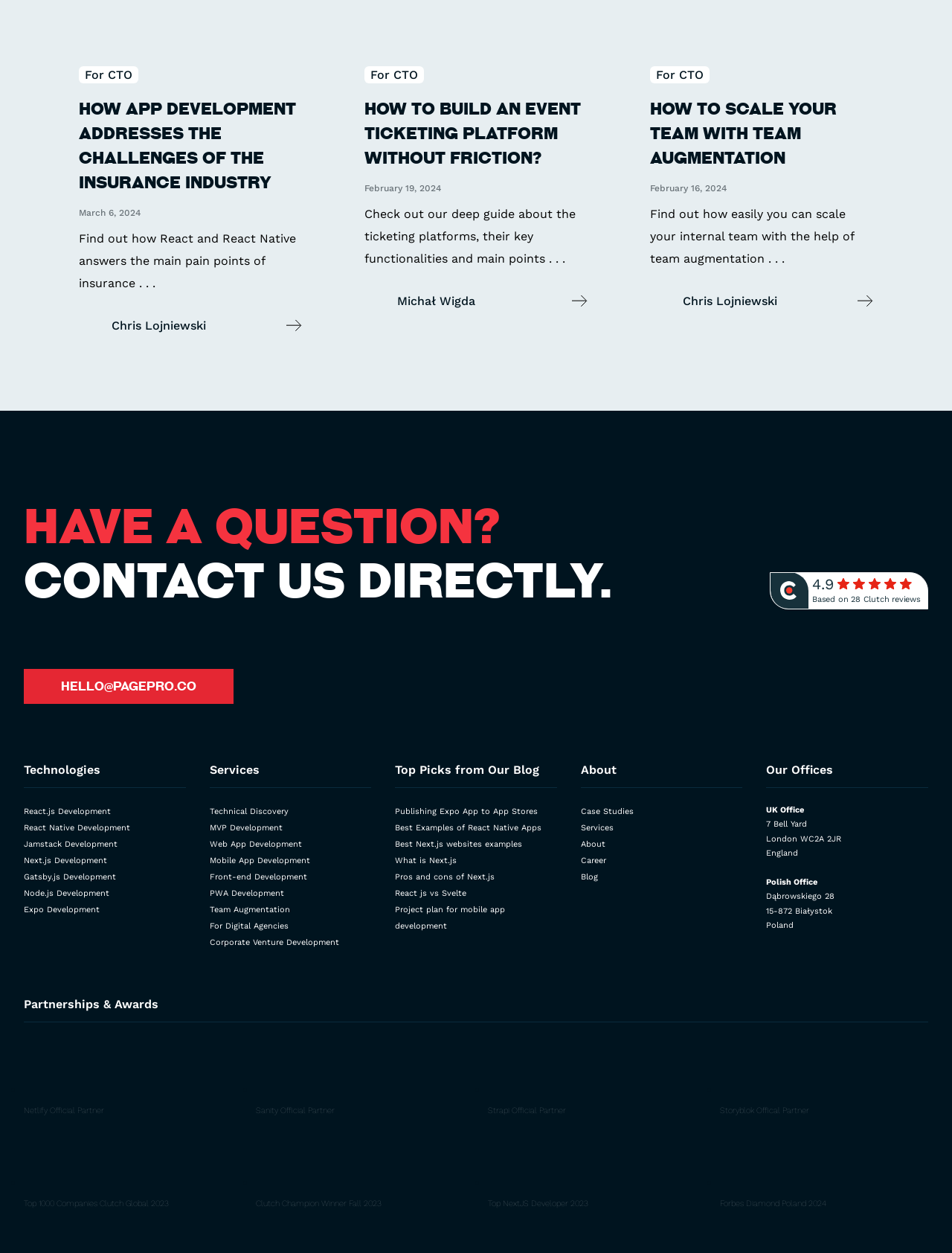Please identify the bounding box coordinates of the element's region that should be clicked to execute the following instruction: "Read the article about how app development addresses the challenges of the insurance industry". The bounding box coordinates must be four float numbers between 0 and 1, i.e., [left, top, right, bottom].

[0.083, 0.079, 0.311, 0.154]